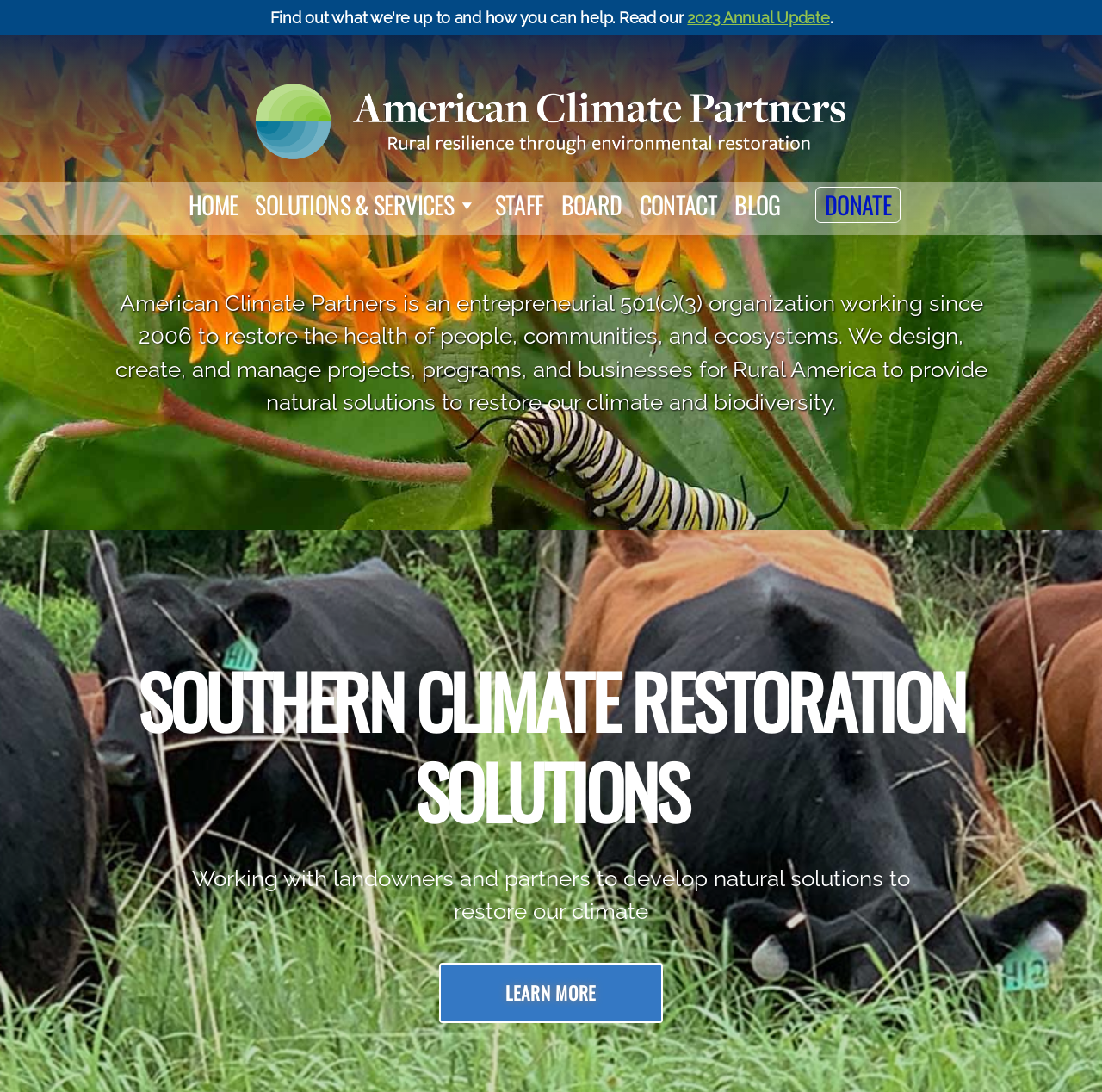Locate the bounding box coordinates of the element's region that should be clicked to carry out the following instruction: "Visit the American Climate Partners homepage". The coordinates need to be four float numbers between 0 and 1, i.e., [left, top, right, bottom].

[0.016, 0.072, 0.984, 0.151]